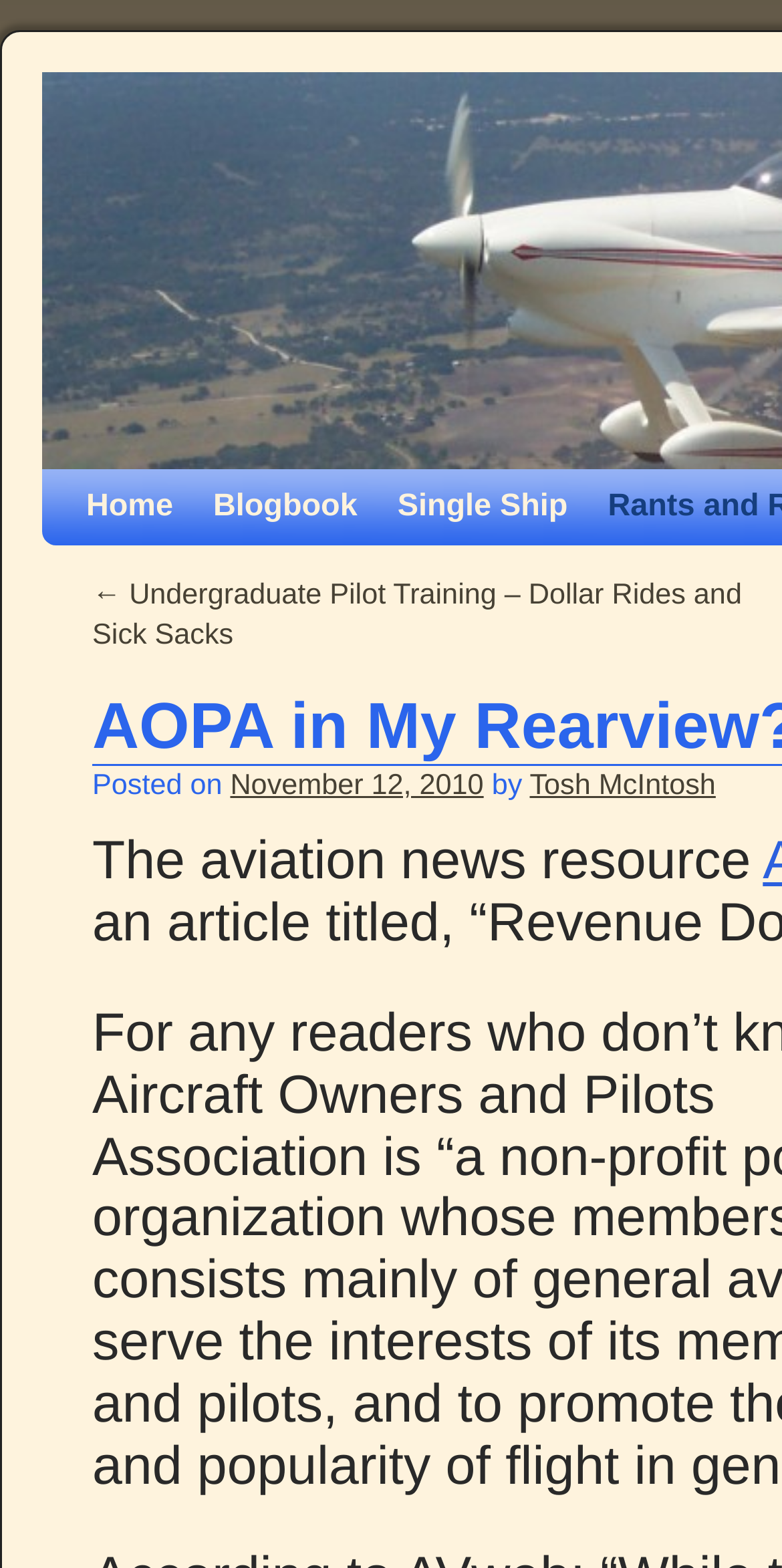What is the title of the latest article?
Please use the visual content to give a single word or phrase answer.

AOPA in My Rearview?